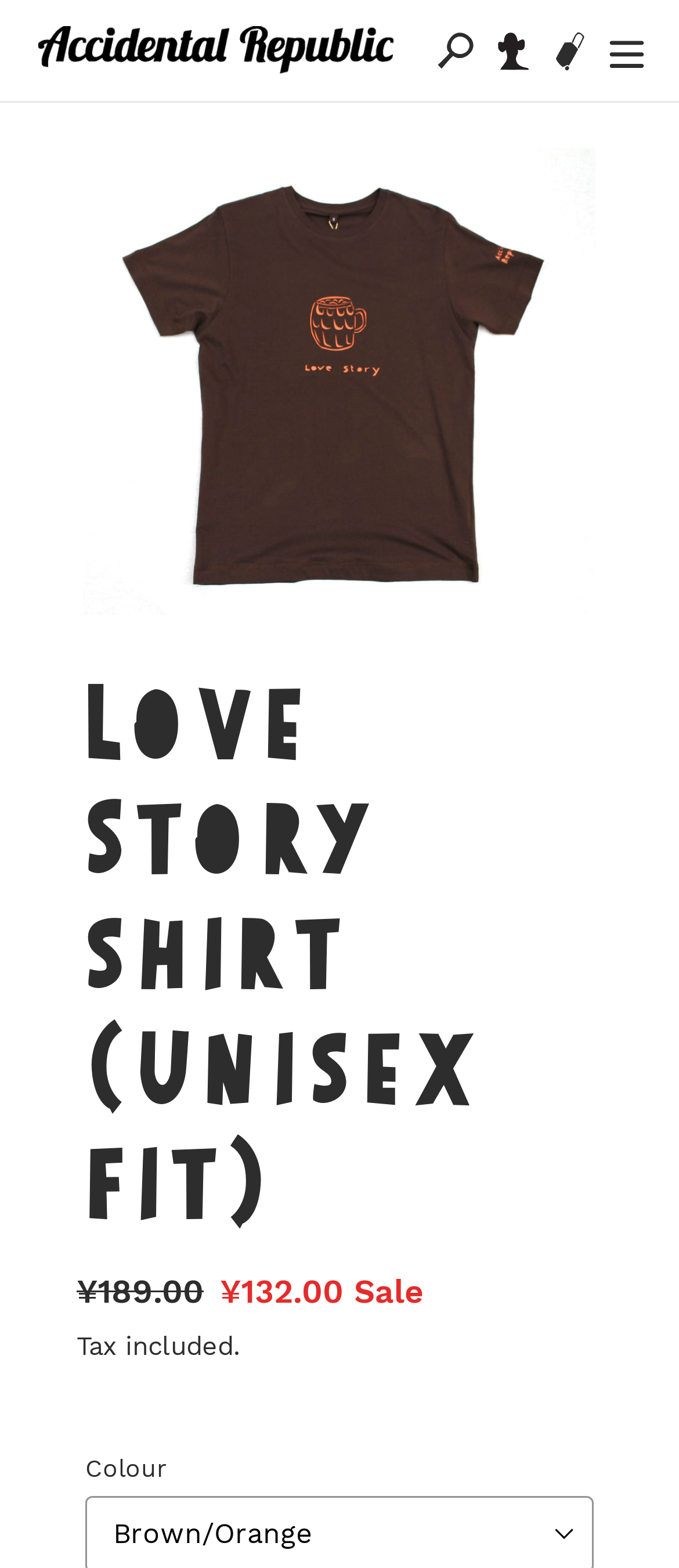Provide the bounding box coordinates of the HTML element described as: "parent_node: Search aria-label="Menu"". The bounding box coordinates should be four float numbers between 0 and 1, i.e., [left, top, right, bottom].

[0.868, 0.007, 0.952, 0.057]